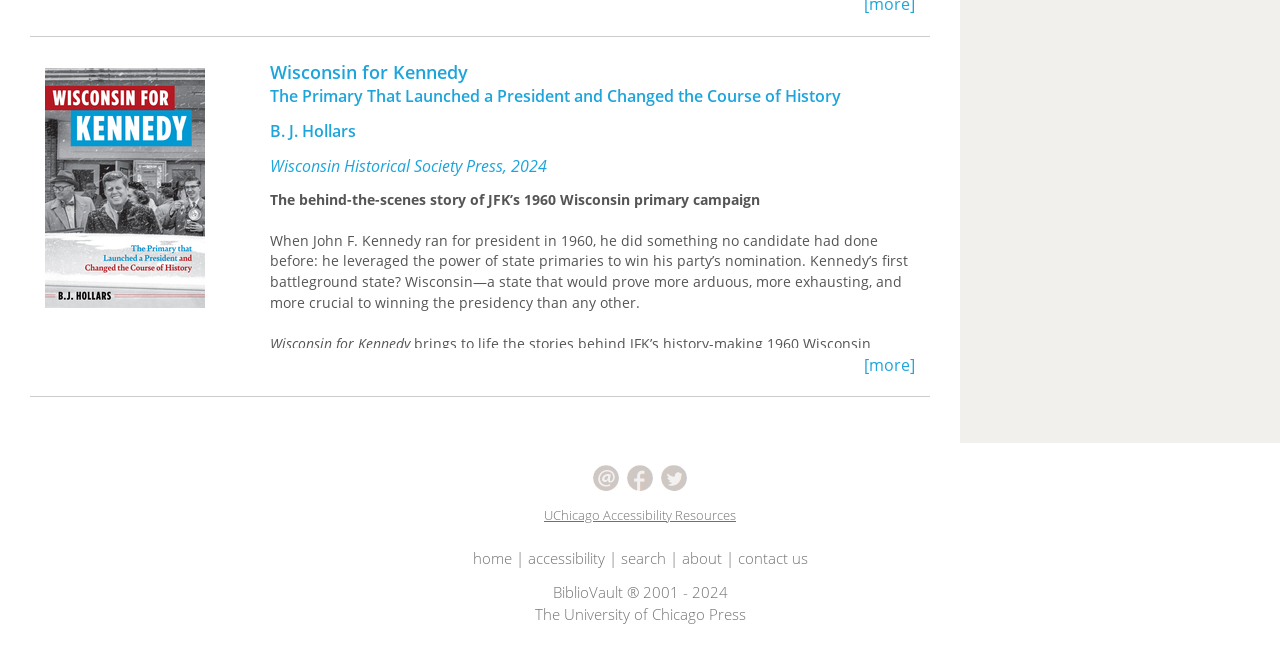Select the bounding box coordinates of the element I need to click to carry out the following instruction: "Click the 'Subscribe' button".

None